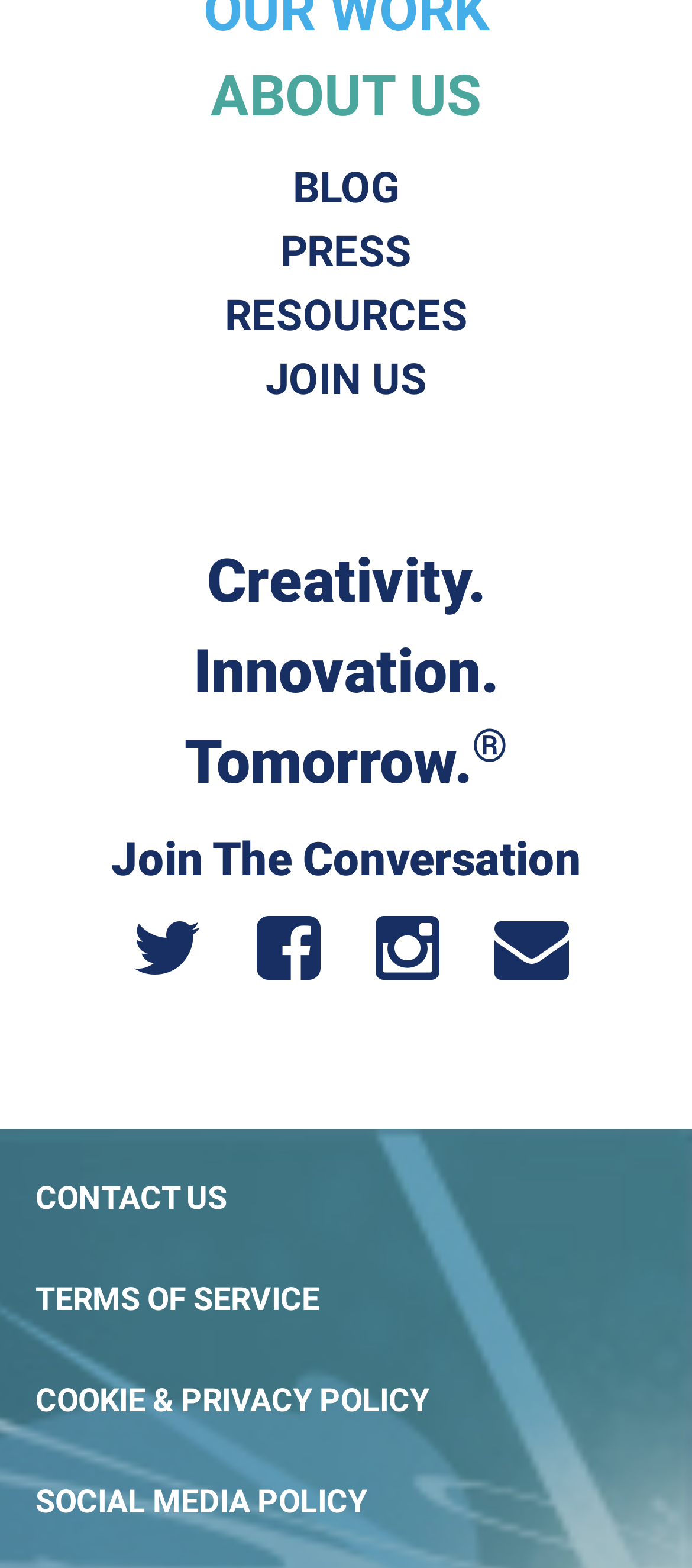Determine the bounding box for the described HTML element: "Terms of service". Ensure the coordinates are four float numbers between 0 and 1 in the format [left, top, right, bottom].

[0.051, 0.813, 0.872, 0.844]